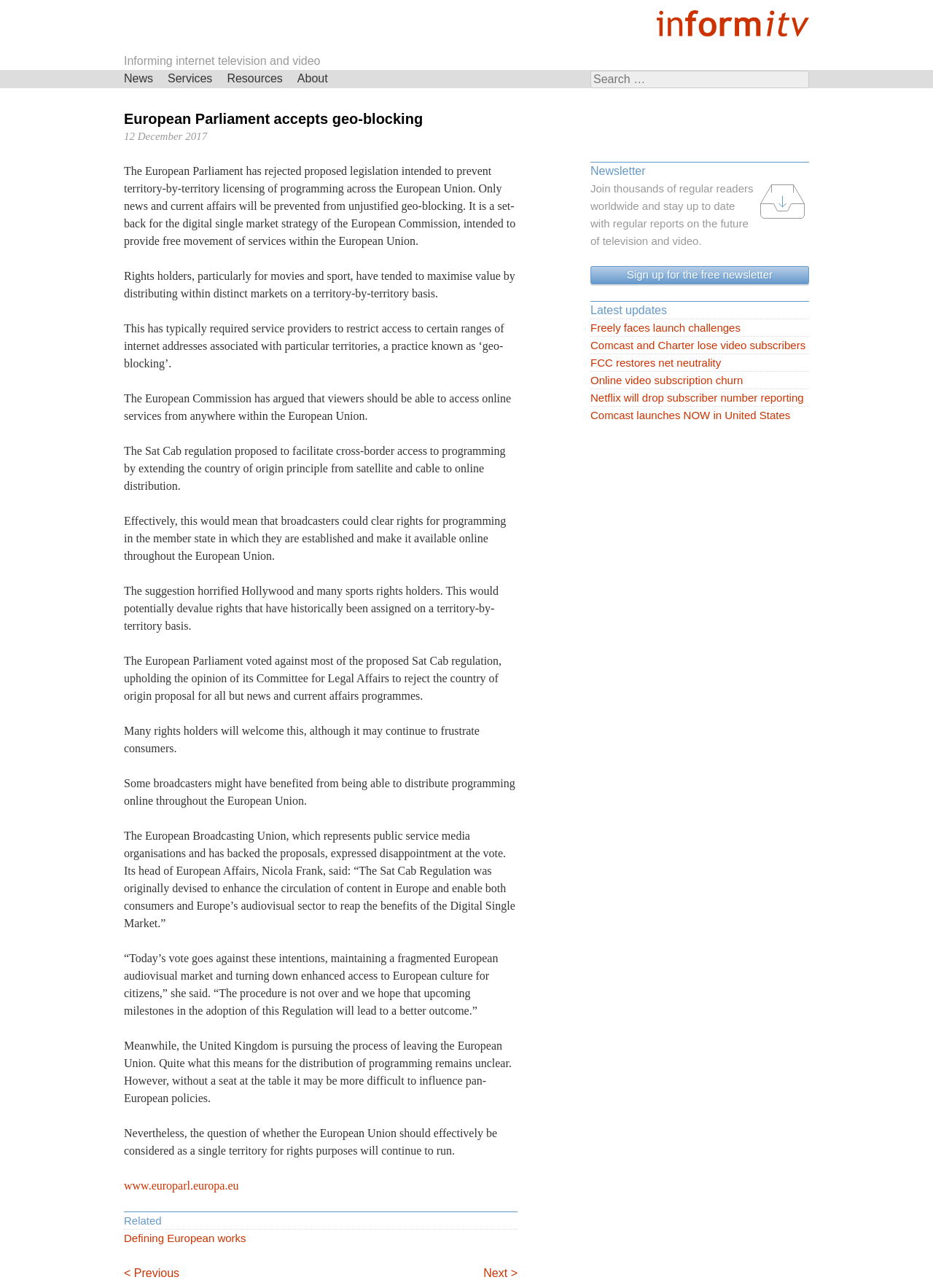Find the bounding box coordinates of the UI element according to this description: "Defining European works".

[0.133, 0.955, 0.555, 0.968]